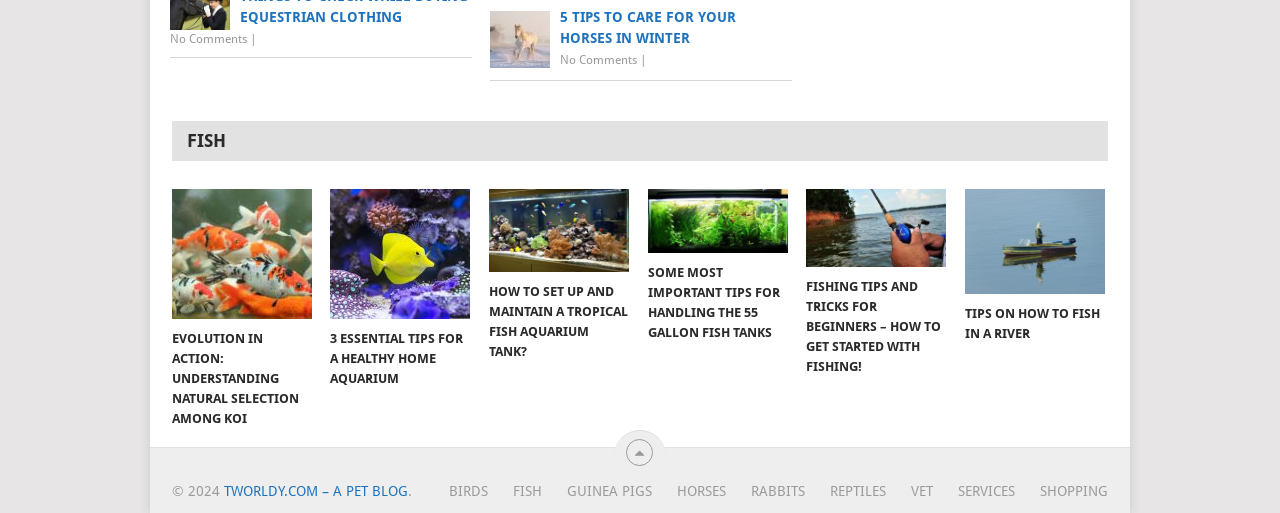Determine the bounding box coordinates of the section to be clicked to follow the instruction: "go to horses section". The coordinates should be given as four float numbers between 0 and 1, formatted as [left, top, right, bottom].

[0.51, 0.941, 0.568, 0.972]